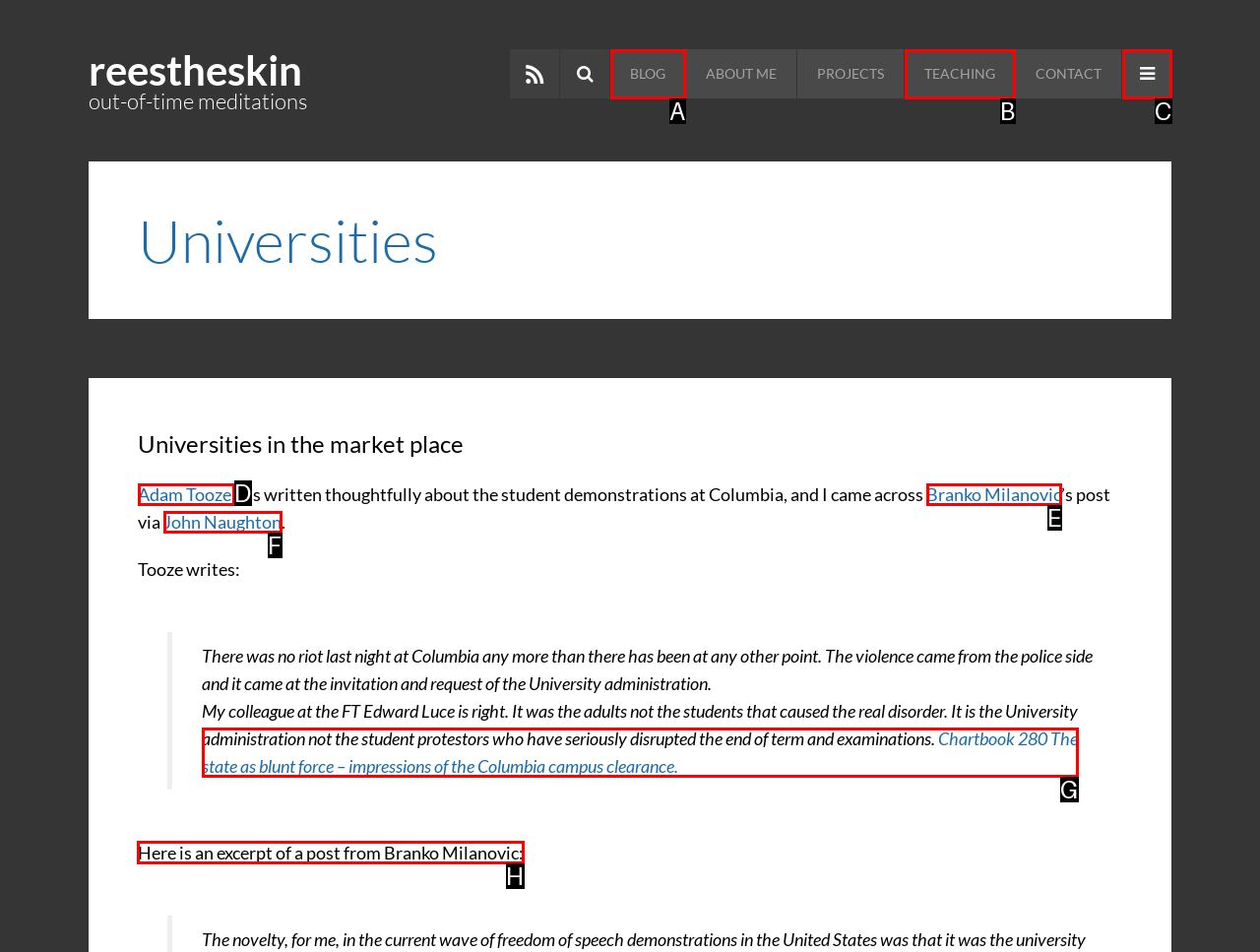Identify the letter of the option that should be selected to accomplish the following task: check post from Branko Milanovic. Provide the letter directly.

H